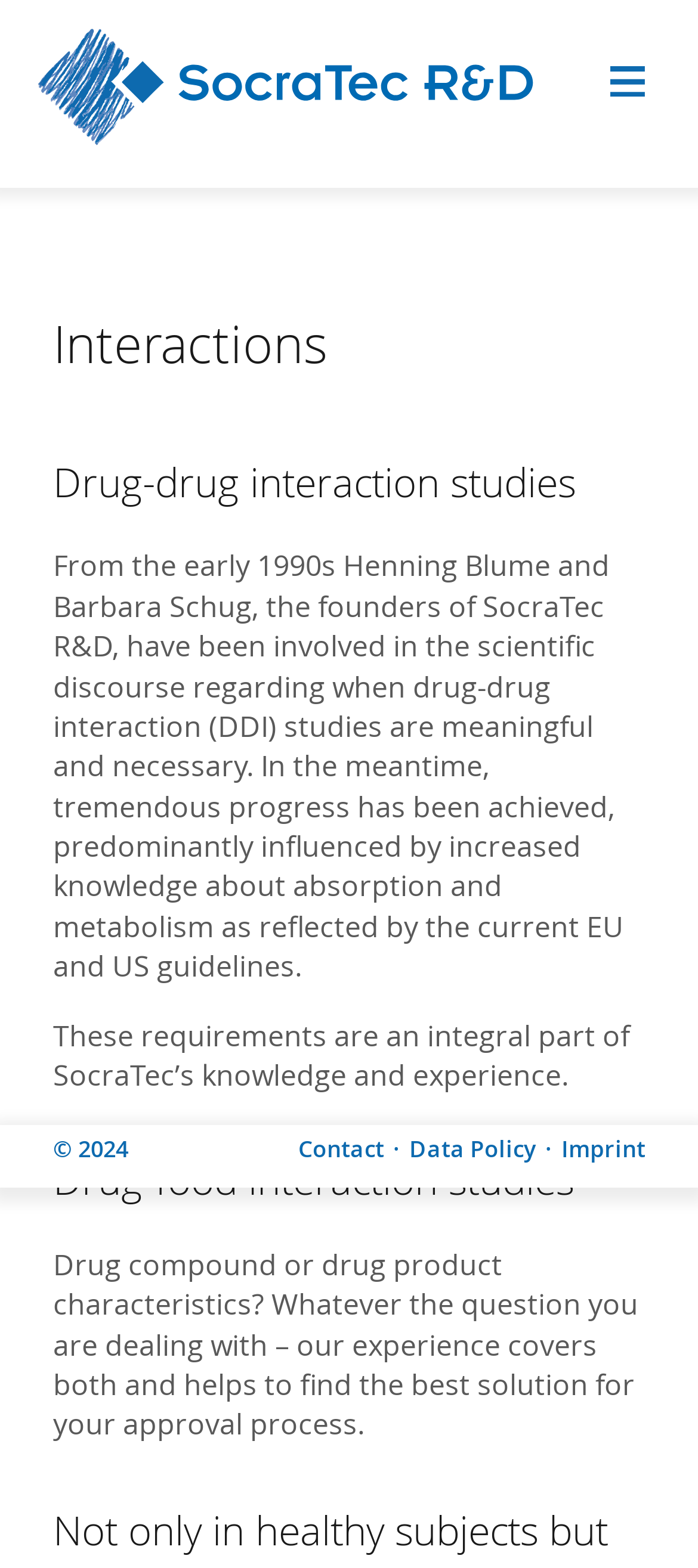What is the topic of the first heading?
Give a single word or phrase as your answer by examining the image.

Interactions